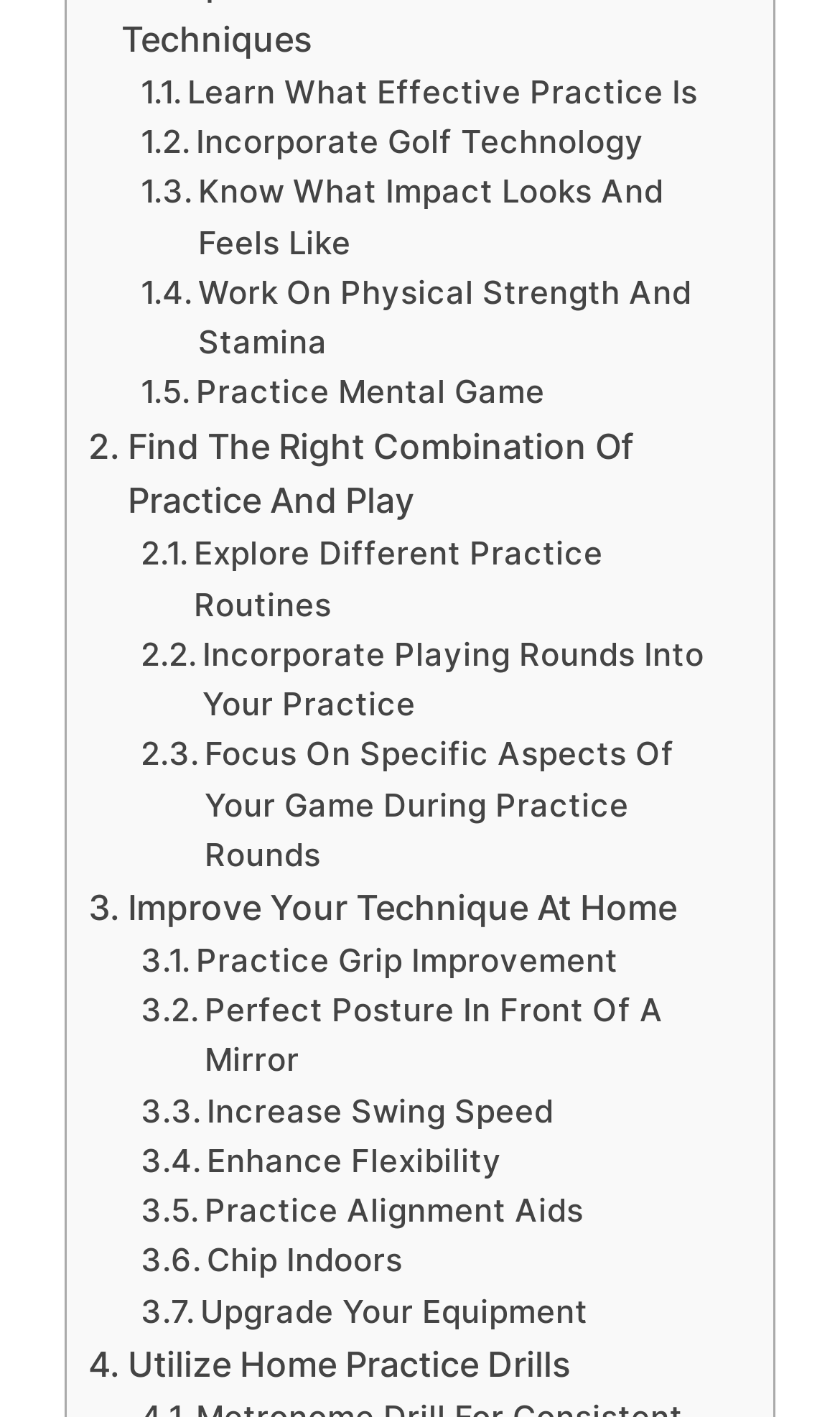Locate the bounding box coordinates of the item that should be clicked to fulfill the instruction: "Practice mental game".

[0.167, 0.261, 0.649, 0.296]